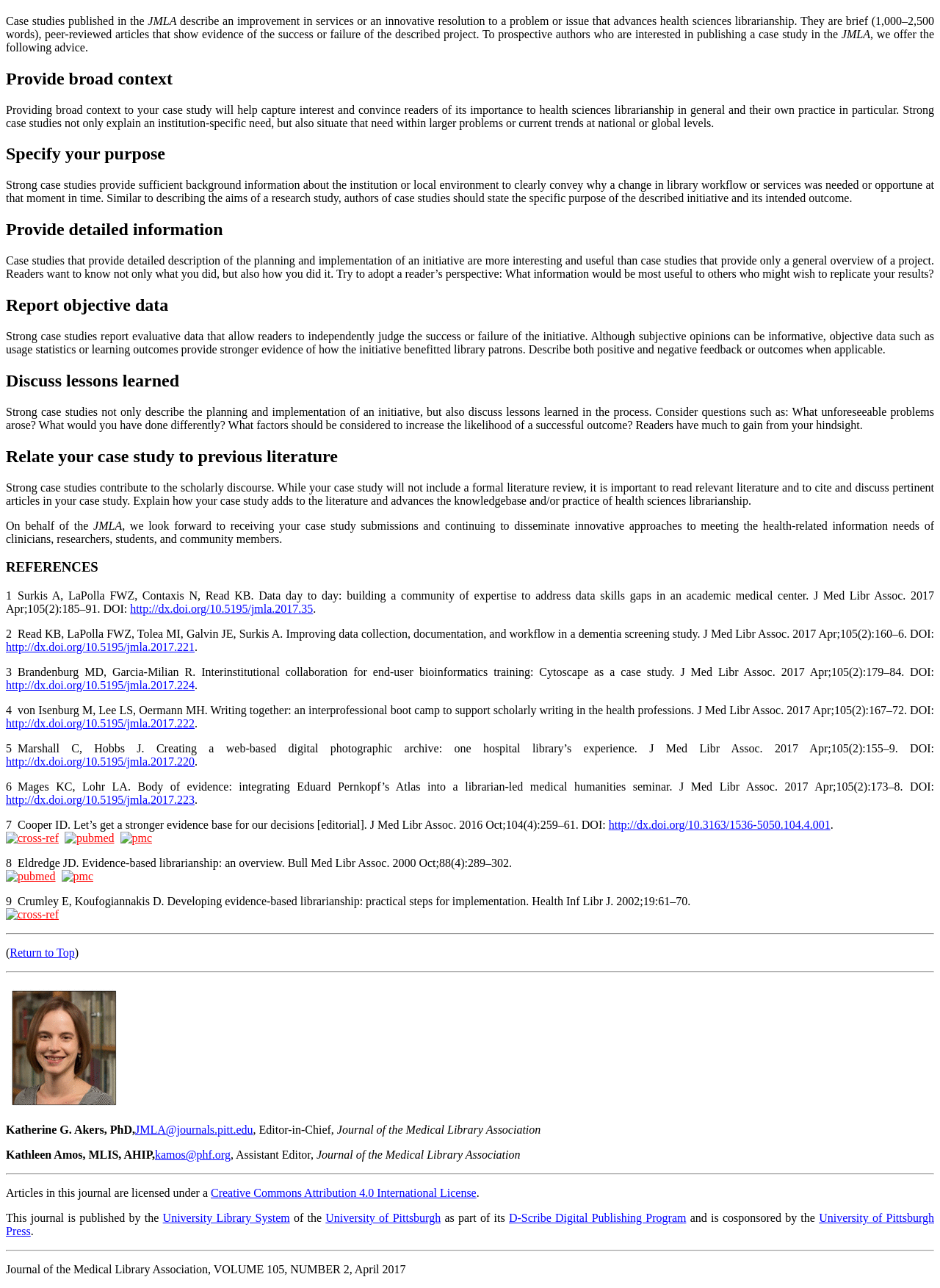What should authors of case studies provide to readers?
Respond to the question with a single word or phrase according to the image.

Detailed information about the planning and implementation of an initiative